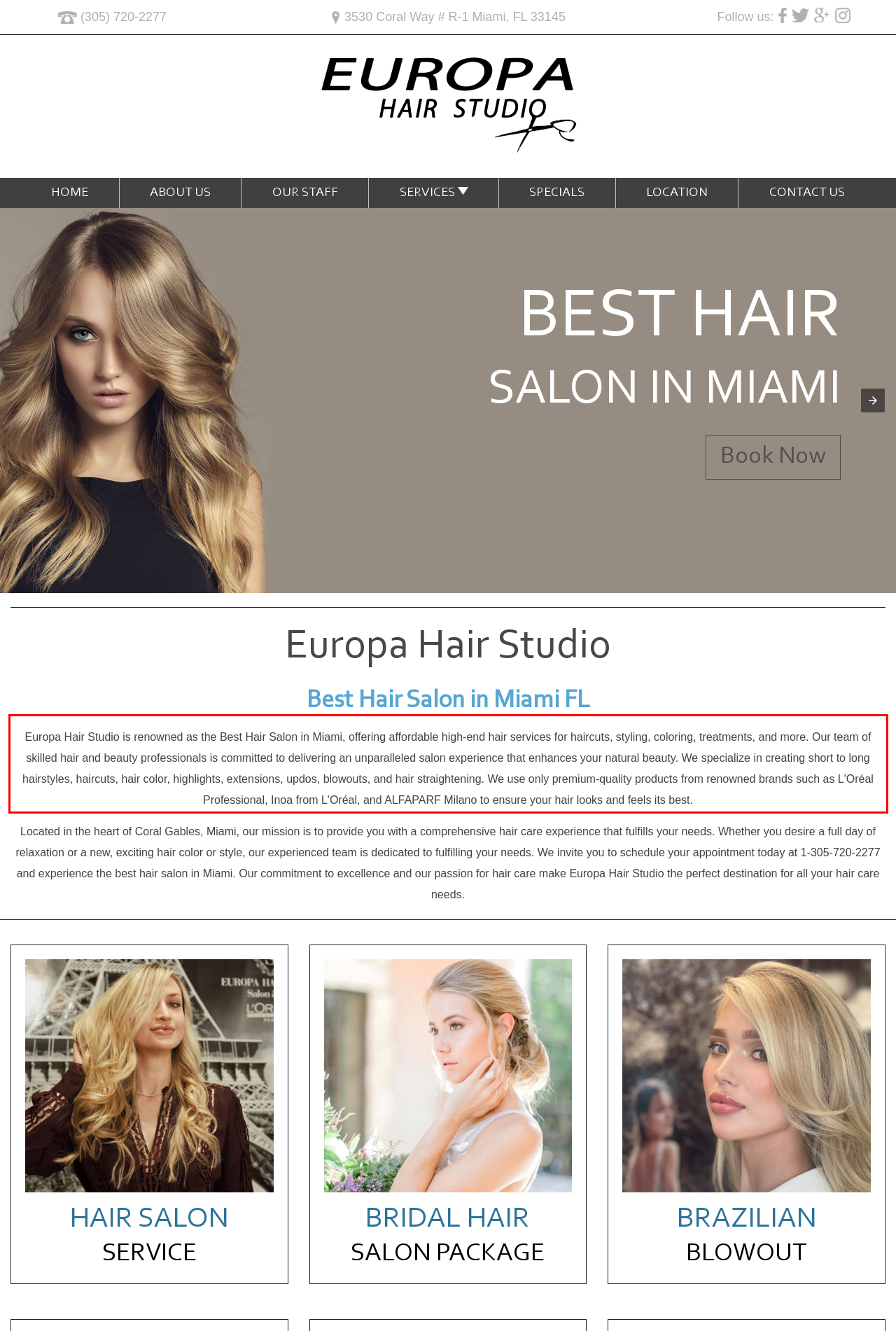Look at the screenshot of the webpage, locate the red rectangle bounding box, and generate the text content that it contains.

Europa Hair Studio is renowned as the Best Hair Salon in Miami, offering affordable high-end hair services for haircuts, styling, coloring, treatments, and more. Our team of skilled hair and beauty professionals is committed to delivering an unparalleled salon experience that enhances your natural beauty. We specialize in creating short to long hairstyles, haircuts, hair color, highlights, extensions, updos, blowouts, and hair straightening. We use only premium-quality products from renowned brands such as L'Oréal Professional, Inoa from L'Oréal, and ALFAPARF Milano to ensure your hair looks and feels its best.